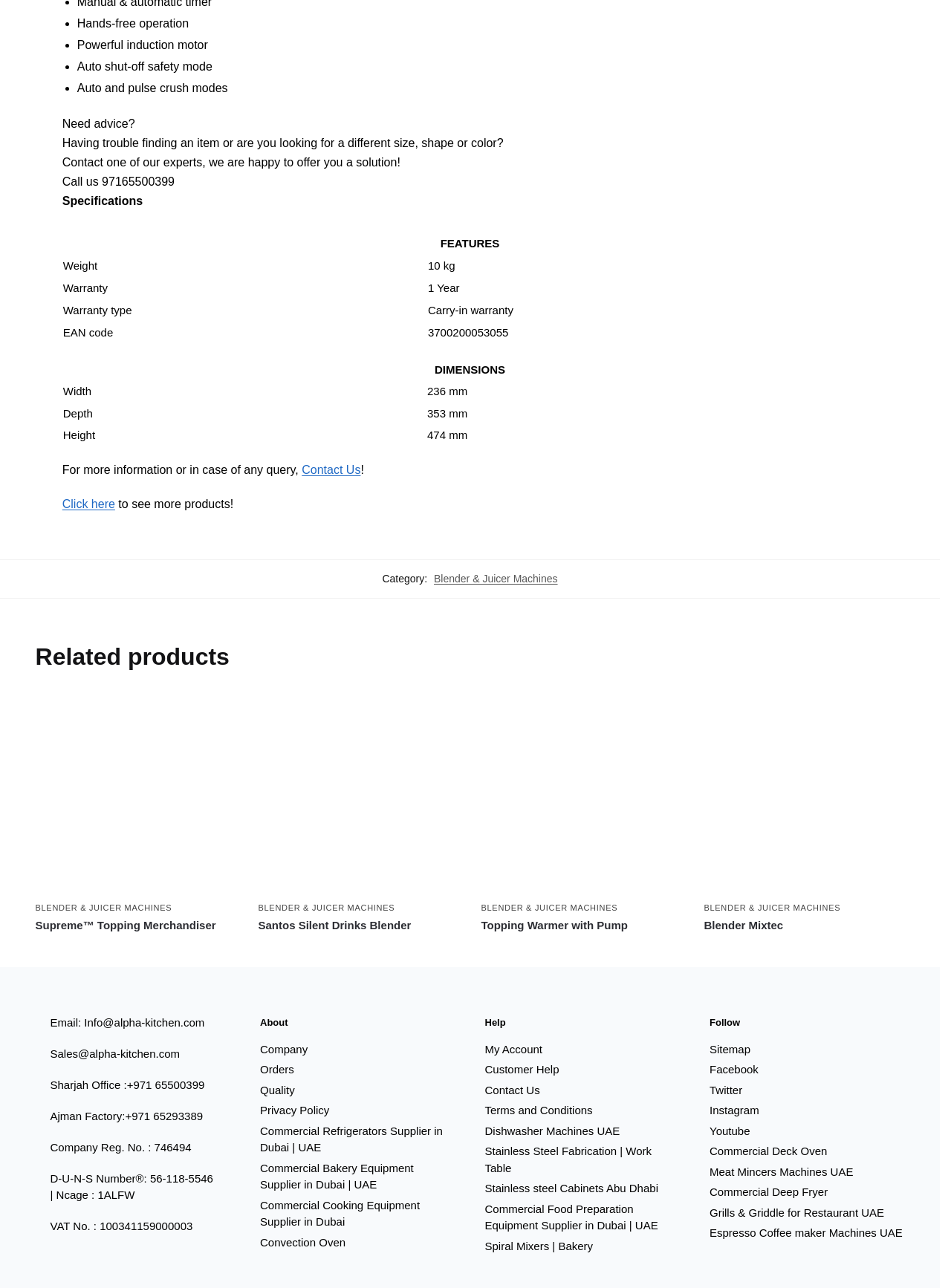Given the following UI element description: "Espresso Coffee maker Machines UAE", find the bounding box coordinates in the webpage screenshot.

[0.746, 0.937, 0.949, 0.947]